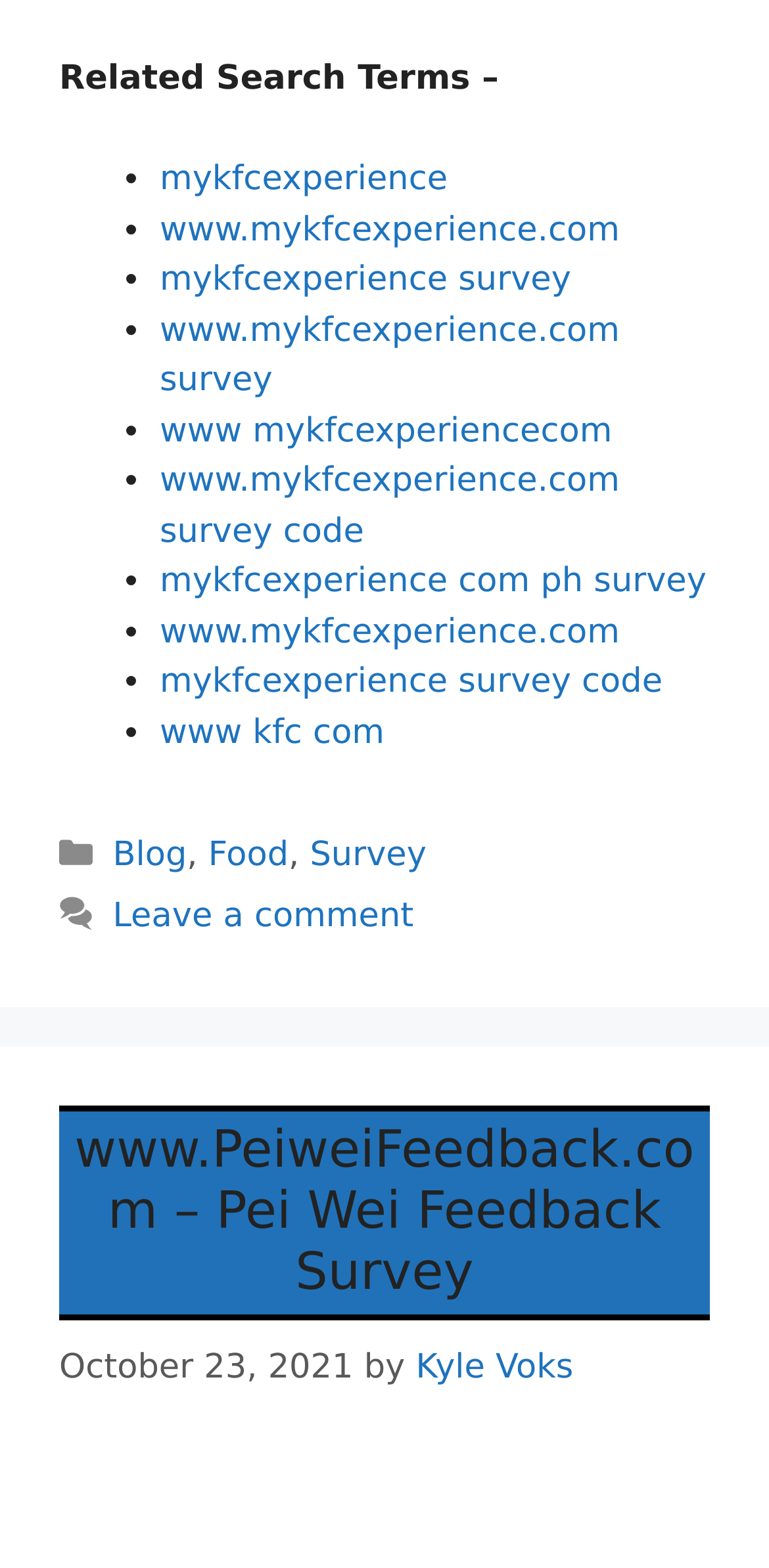Please specify the bounding box coordinates in the format (top-left x, top-left y, bottom-right x, bottom-right y), with values ranging from 0 to 1. Identify the bounding box for the UI component described as follows: www.mykfcexperience.com survey code

[0.208, 0.295, 0.806, 0.352]